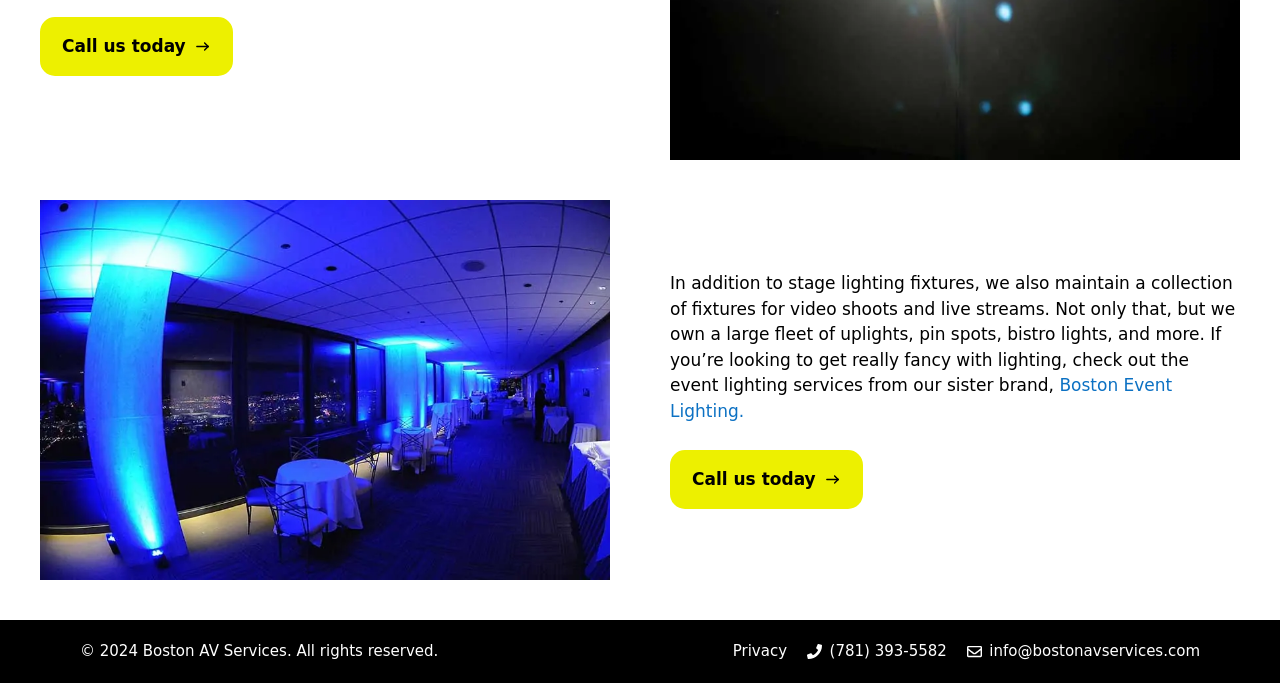Based on the element description: "Boston Event Lighting.", identify the bounding box coordinates for this UI element. The coordinates must be four float numbers between 0 and 1, listed as [left, top, right, bottom].

[0.523, 0.549, 0.916, 0.616]